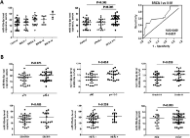What is the purpose of the ROC curve analysis?
Analyze the screenshot and provide a detailed answer to the question.

The ROC curve analysis is used to evaluate the diagnostic potential of the miRNAs in distinguishing breast cancer patients from controls, as mentioned in the caption.